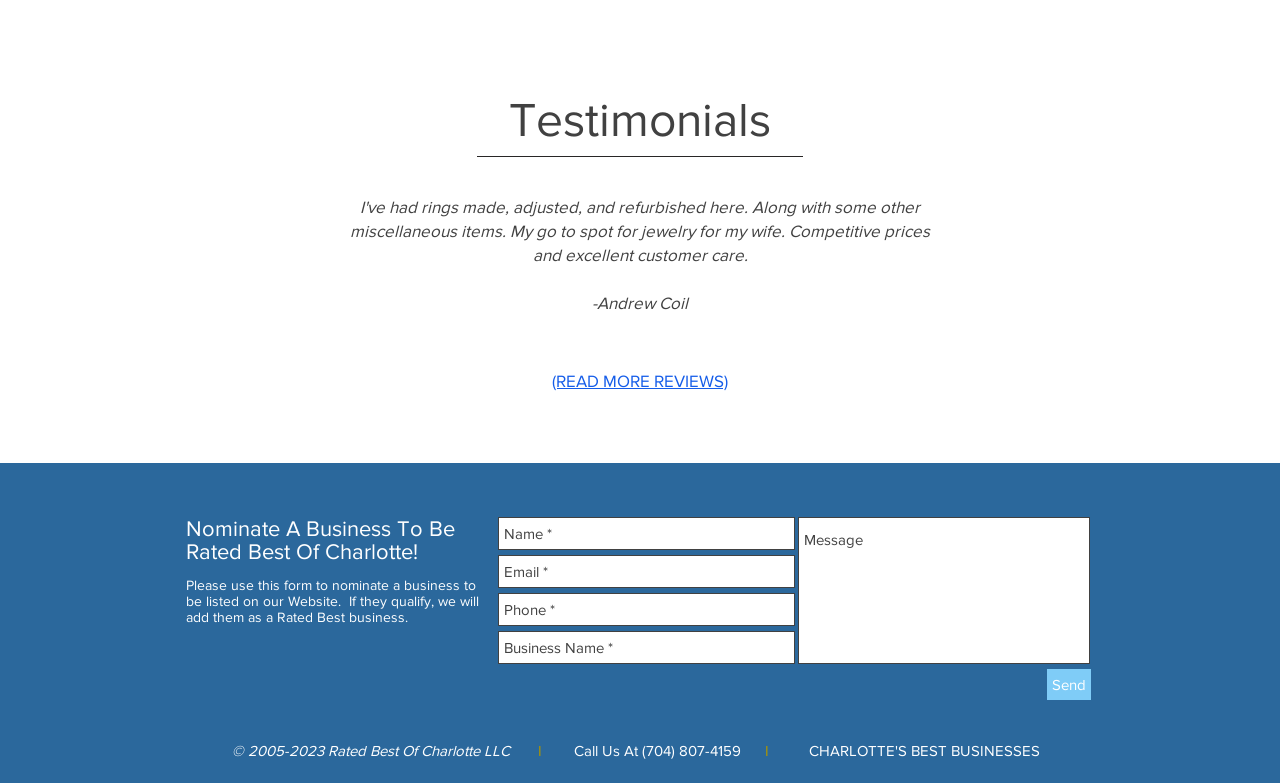Based on the provided description, "704) 807-4159", find the bounding box of the corresponding UI element in the screenshot.

[0.505, 0.948, 0.579, 0.97]